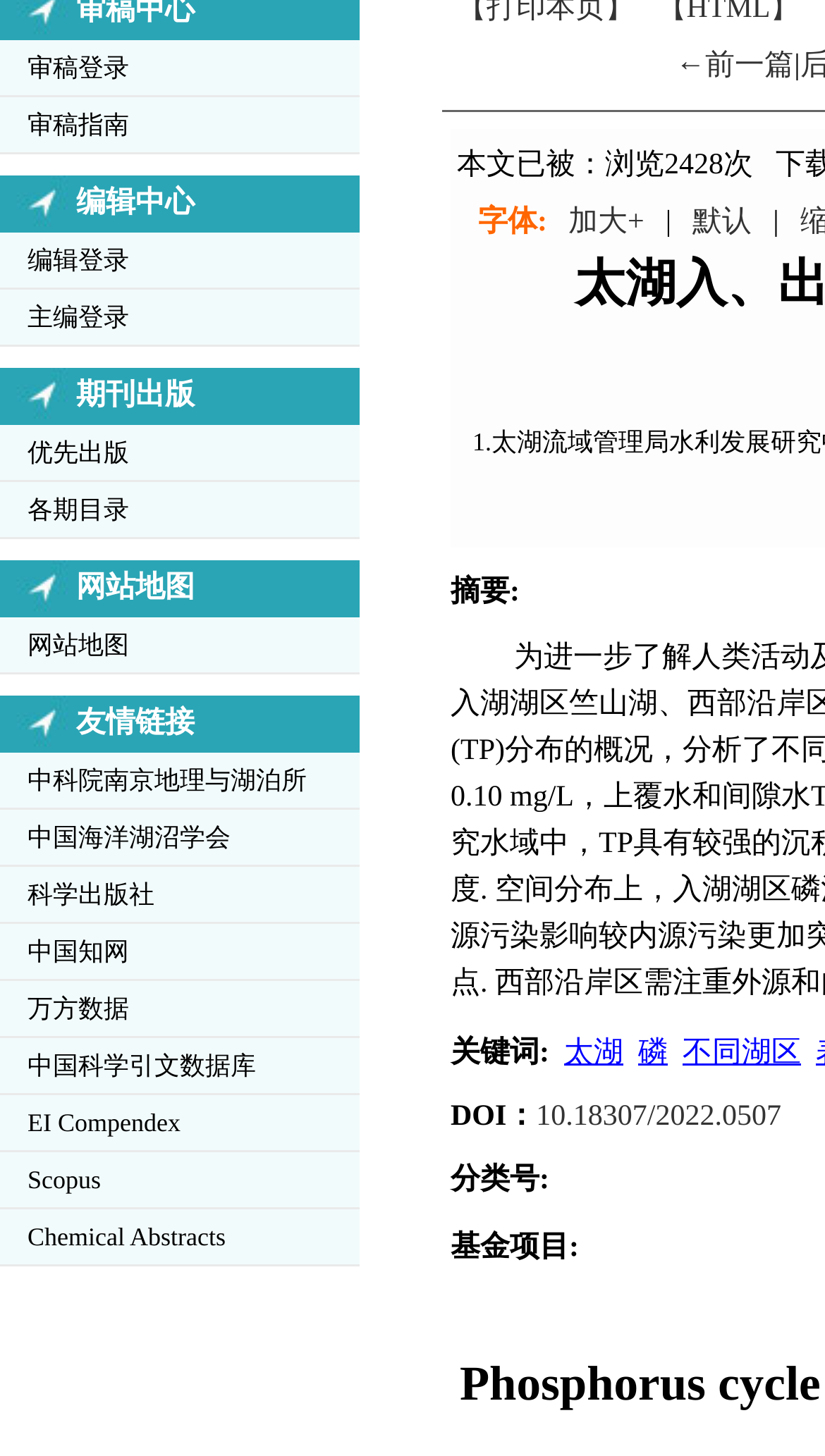Calculate the bounding box coordinates of the UI element given the description: "EI Compendex".

[0.033, 0.752, 0.4, 0.79]